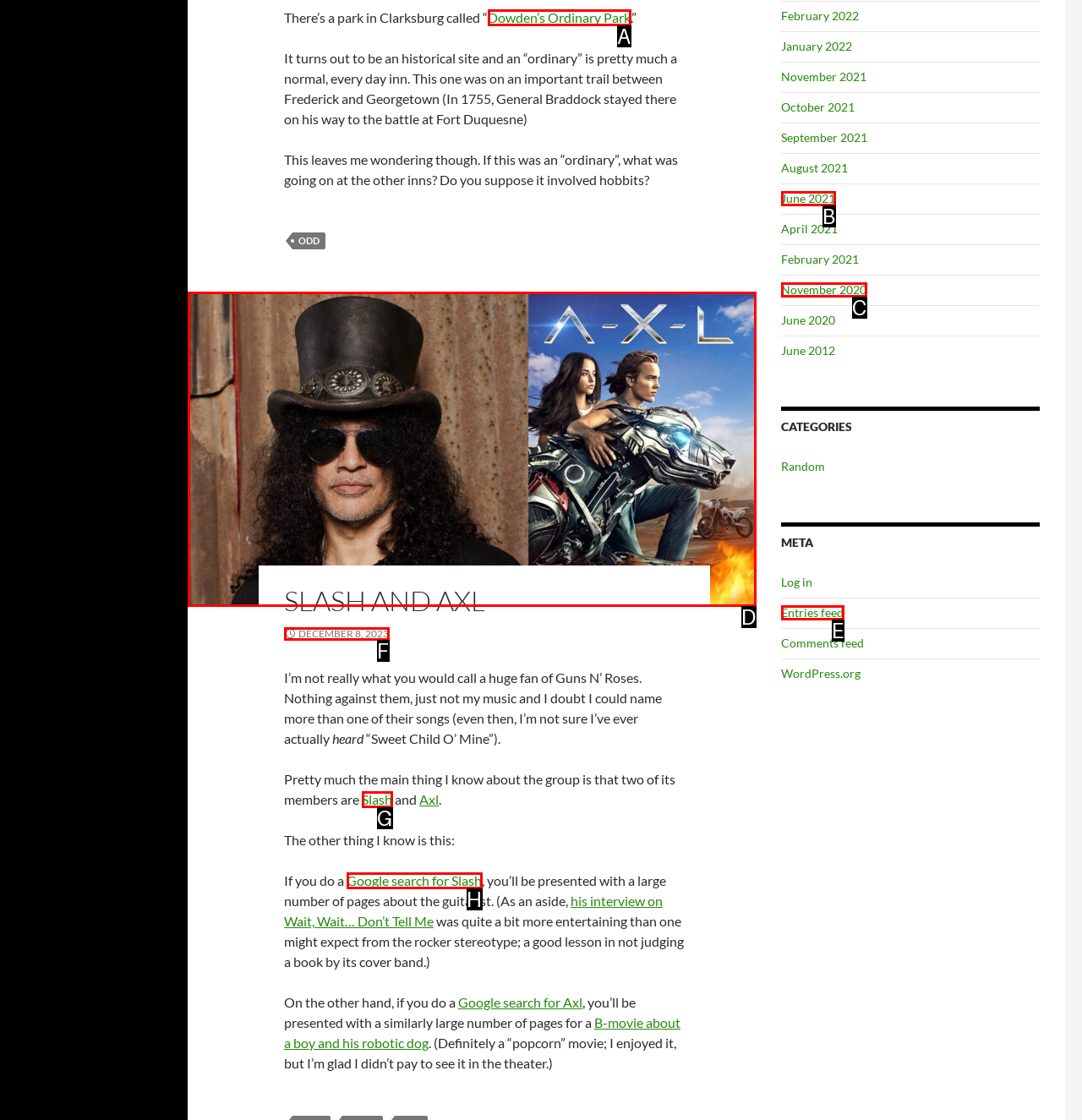Match the description: Education to the correct HTML element. Provide the letter of your choice from the given options.

None